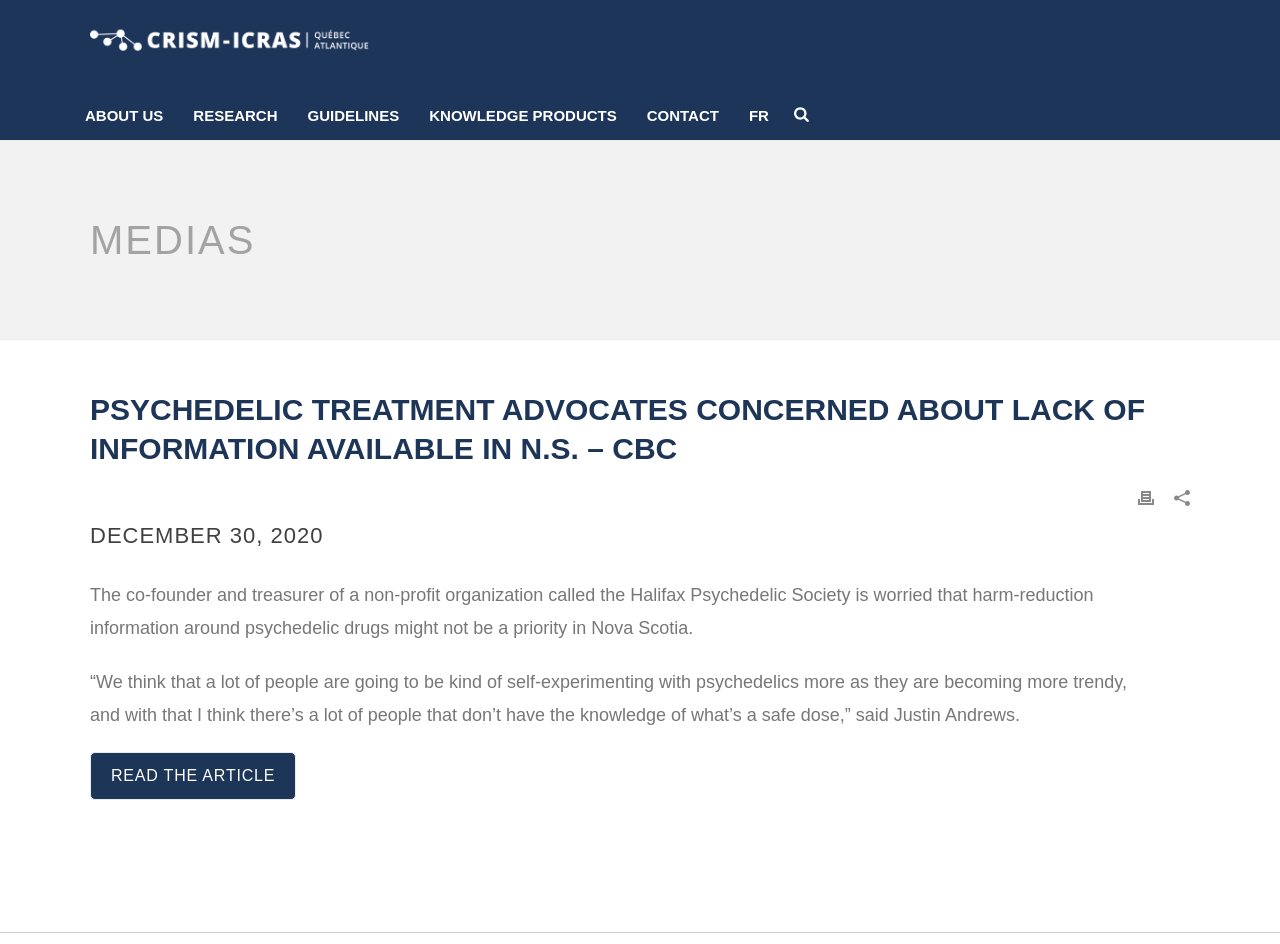Find the bounding box coordinates of the element I should click to carry out the following instruction: "Click the ABOUT US link".

[0.055, 0.11, 0.139, 0.135]